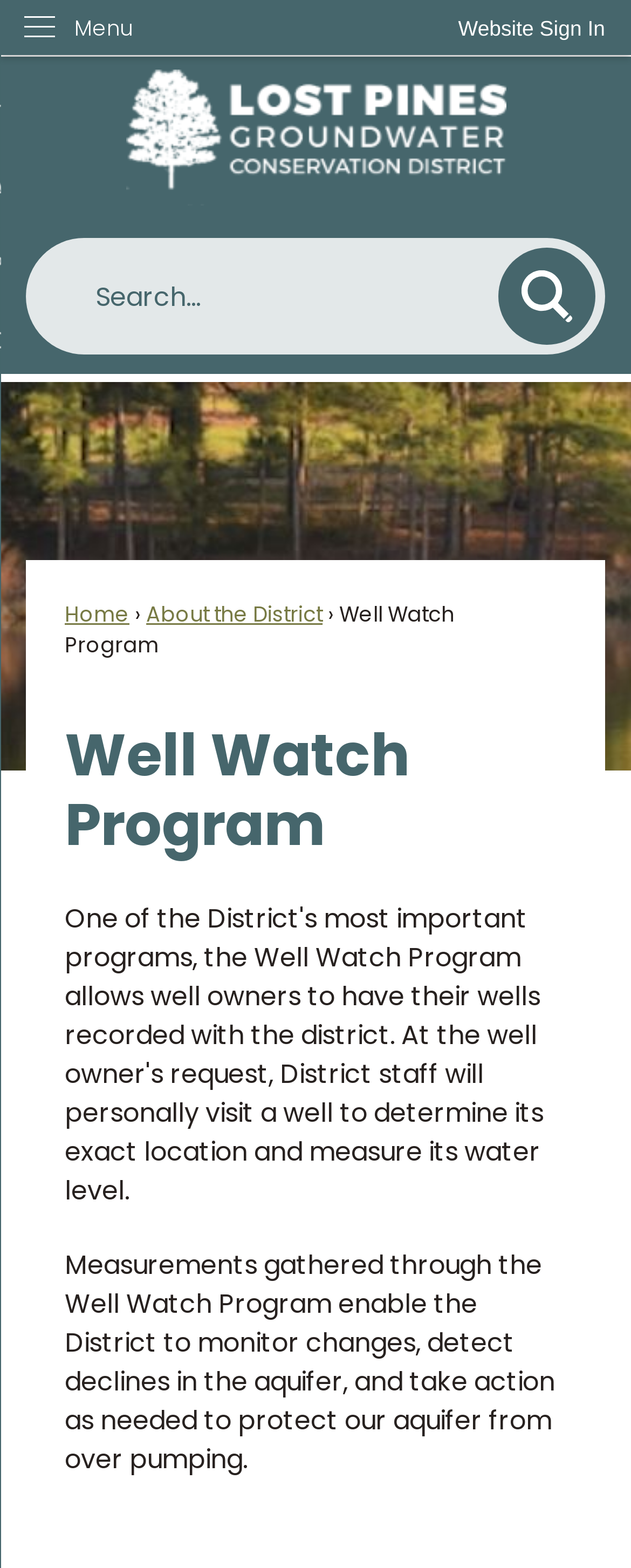Provide a short answer using a single word or phrase for the following question: 
What is the name of the program?

Well Watch Program